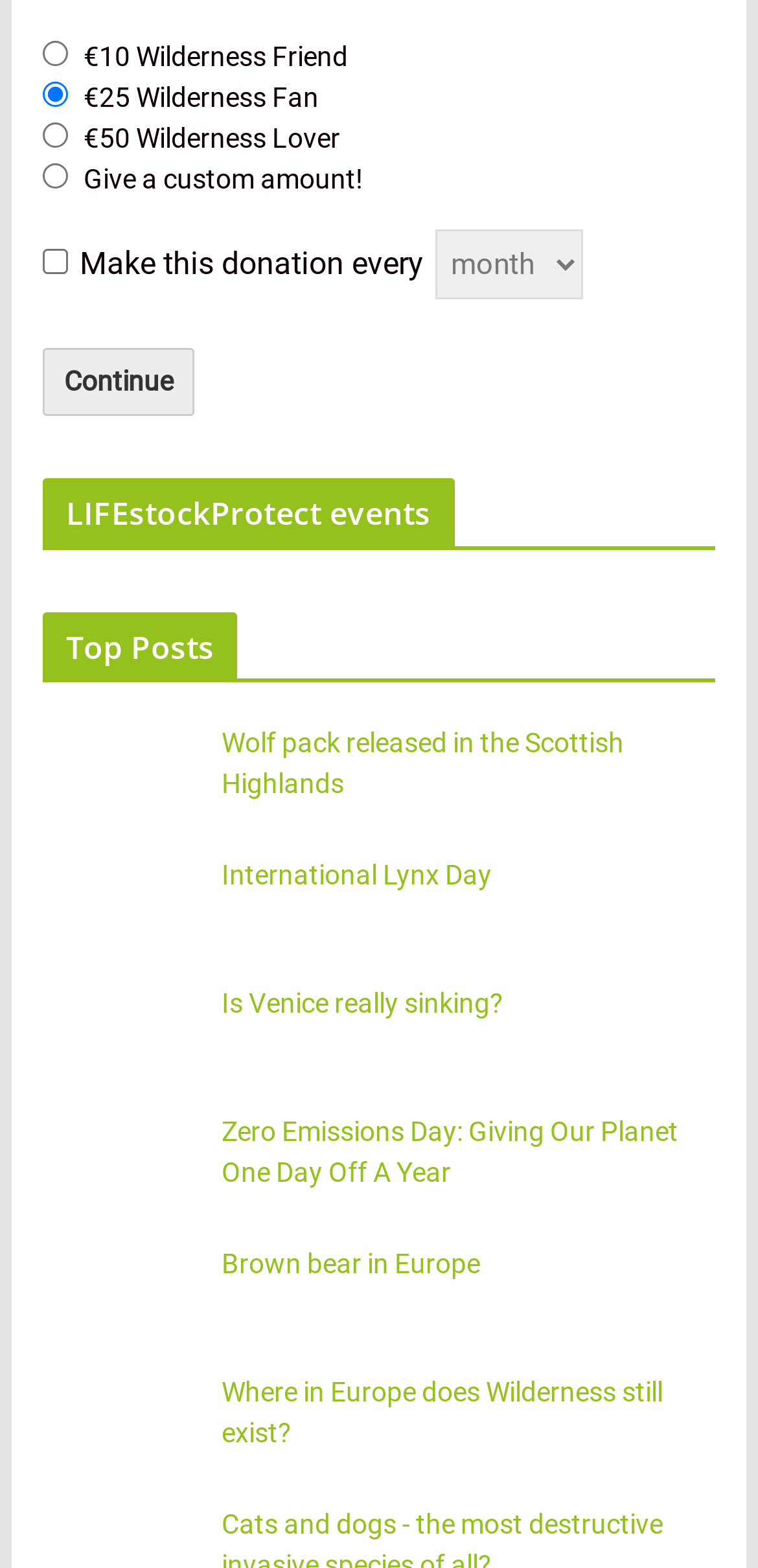Pinpoint the bounding box coordinates of the element you need to click to execute the following instruction: "Select €10 Wilderness Friend". The bounding box should be represented by four float numbers between 0 and 1, in the format [left, top, right, bottom].

[0.056, 0.026, 0.089, 0.042]